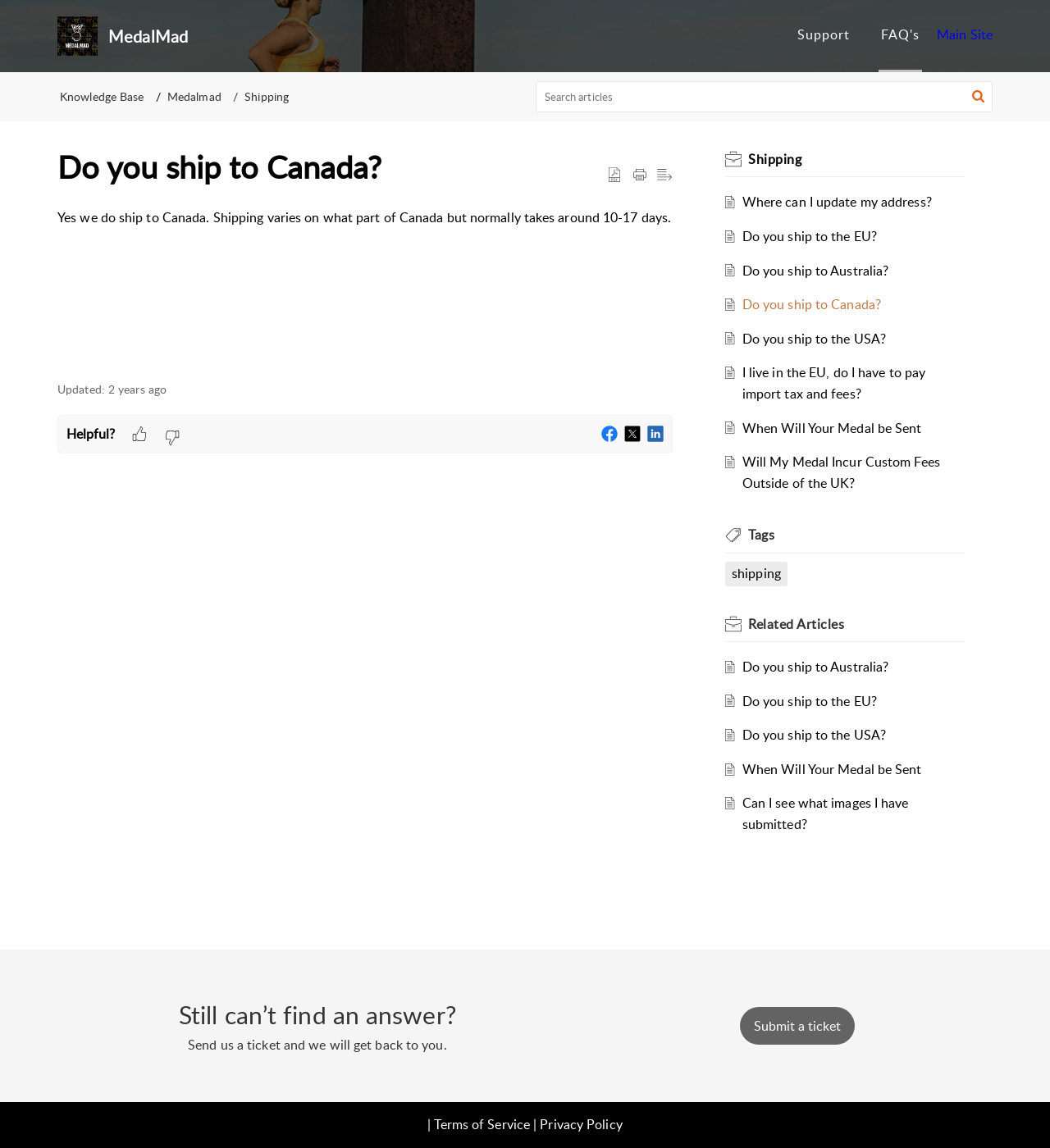Locate the bounding box coordinates of the element that should be clicked to fulfill the instruction: "Go to 'Shipping'".

[0.712, 0.13, 0.919, 0.148]